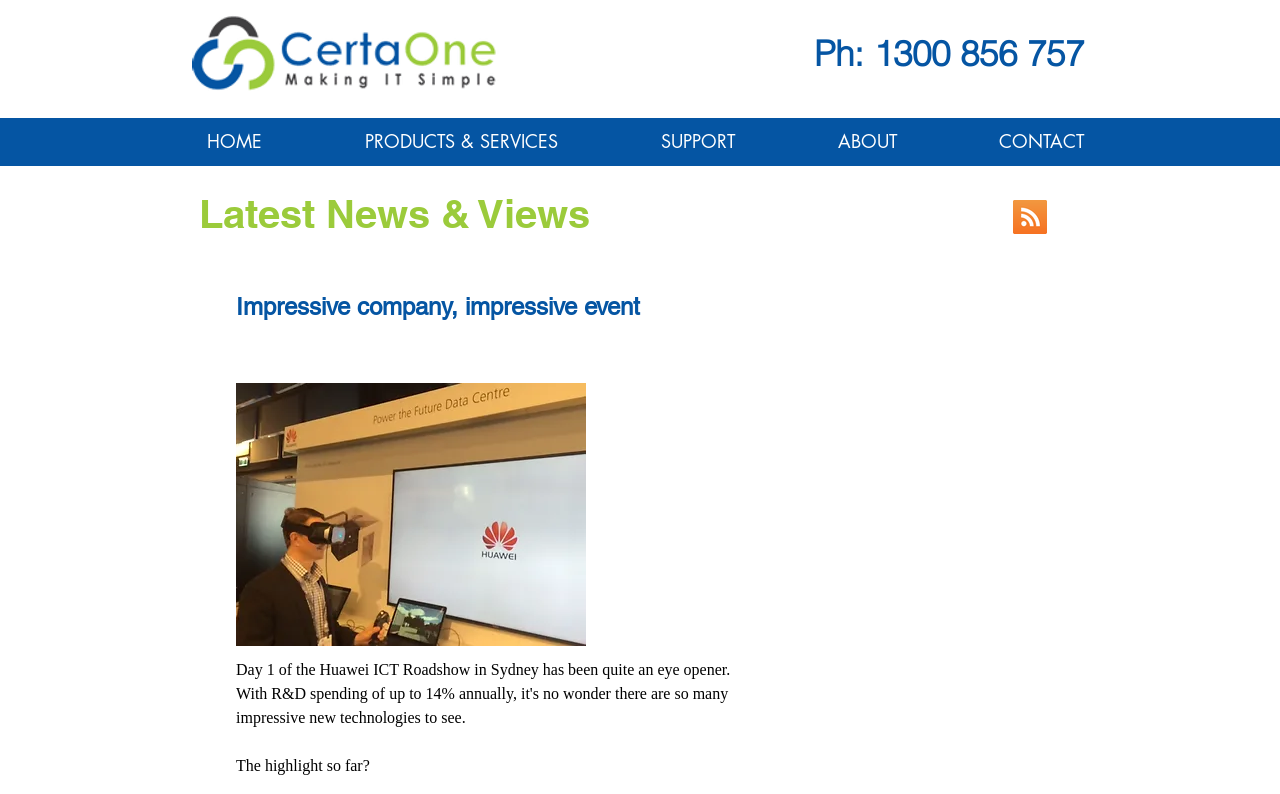Generate a thorough explanation of the webpage's elements.

The webpage appears to be a blog or news article page, with a focus on a specific event, the Huawei ICT Roadshow in Sydney. At the top left of the page, there is a logo, CertaOneLogo.png, which is also a link. To the right of the logo, there is a phone number, "Ph: 1300 856 757", displayed prominently.

Below the logo and phone number, there is a navigation menu with five links: "HOME", "PRODUCTS & SERVICES", "SUPPORT", "ABOUT", and "CONTACT". These links are arranged horizontally across the page.

On the left side of the page, there is a section titled "Latest News & Views", with an RSS Feed link and icon located below it. The RSS Feed link is accompanied by a small image.

The main content of the page is an article with the title "Impressive company, impressive event". The article appears to be a personal account of the Huawei ICT Roadshow, with the author sharing their impressions of the event. There is a button located to the right of the title, but its purpose is unclear. Below the title, there is a question, "The highlight so far?", which may be a prompt or a rhetorical question.

Overall, the page has a simple and clean layout, with a focus on the article and navigation menu.